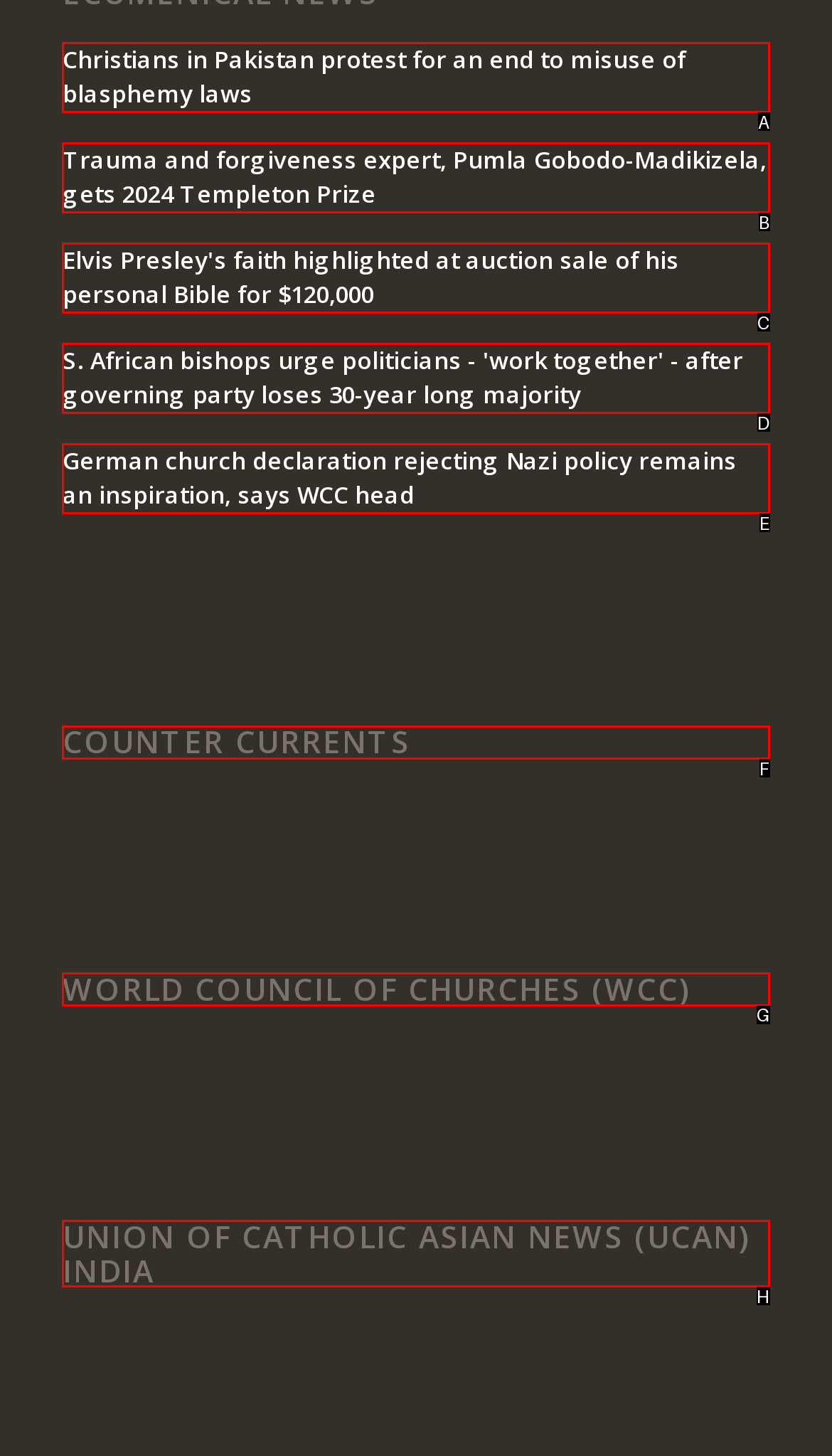Determine the HTML element to be clicked to complete the task: Learn more about the World Council of Churches (WCC). Answer by giving the letter of the selected option.

G